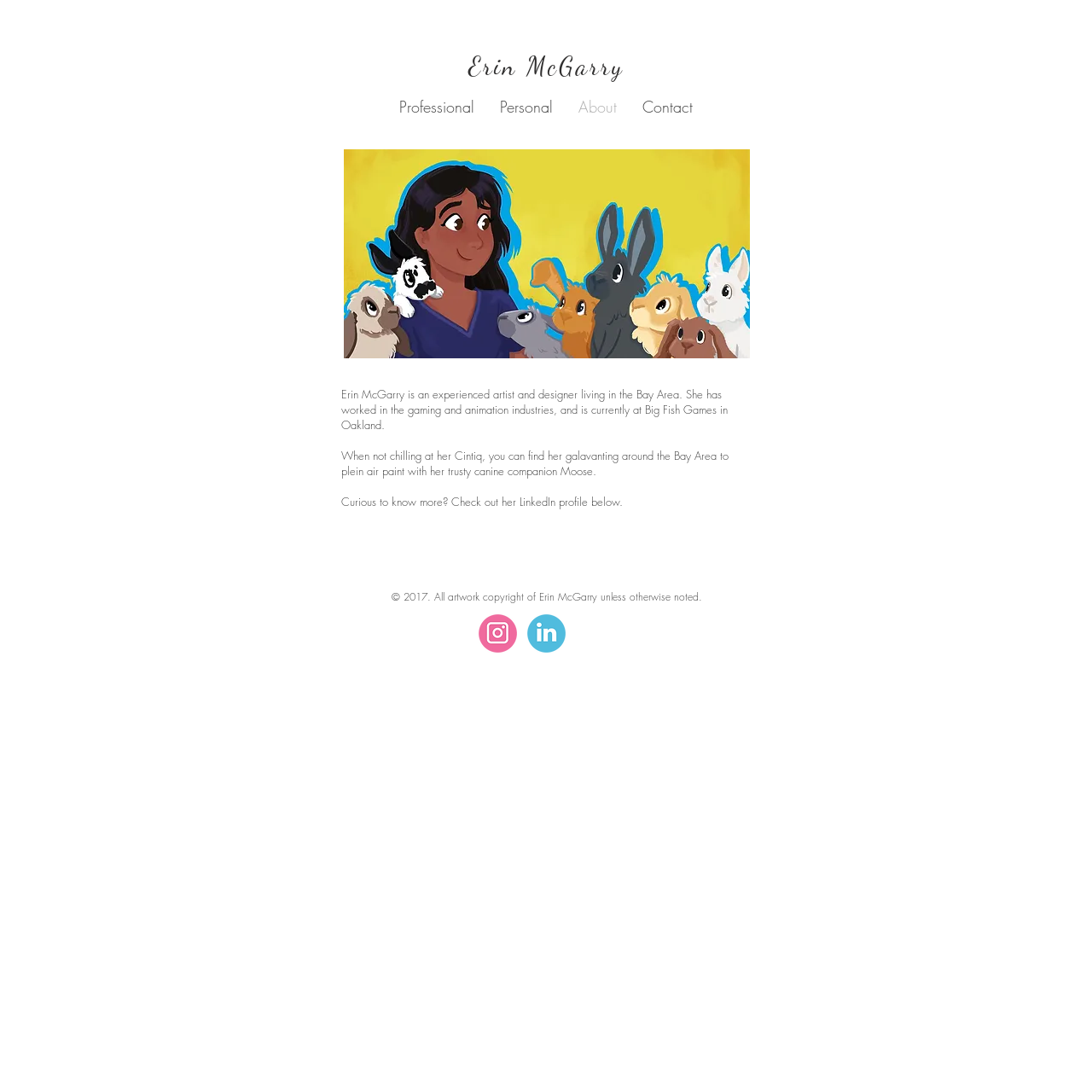Detail the webpage's structure and highlights in your description.

The webpage is about Erin McGarry, an artist and designer. At the top, there is a heading with her name, "Erin McGarry". Below it, there is a navigation menu with four options: "Site", "Professional", "Personal", and "About" and "Contact". 

The main content area is divided into two sections. On the left, there is a large image, "rabbits_attack_main_image.jpg", which takes up about half of the width. On the right, there are three paragraphs of text. The first paragraph introduces Erin McGarry, mentioning her experience in the gaming and animation industries. The second paragraph talks about her hobbies, including plein air painting with her dog Moose. The third paragraph invites readers to check out her LinkedIn profile.

At the bottom of the page, there is a copyright notice, "© 2017. All artwork copyright of Erin McGarry unless otherwise noted." Next to it, there is a social bar with two icons, one for Instagram and one for LinkedIn, which are links to her profiles.